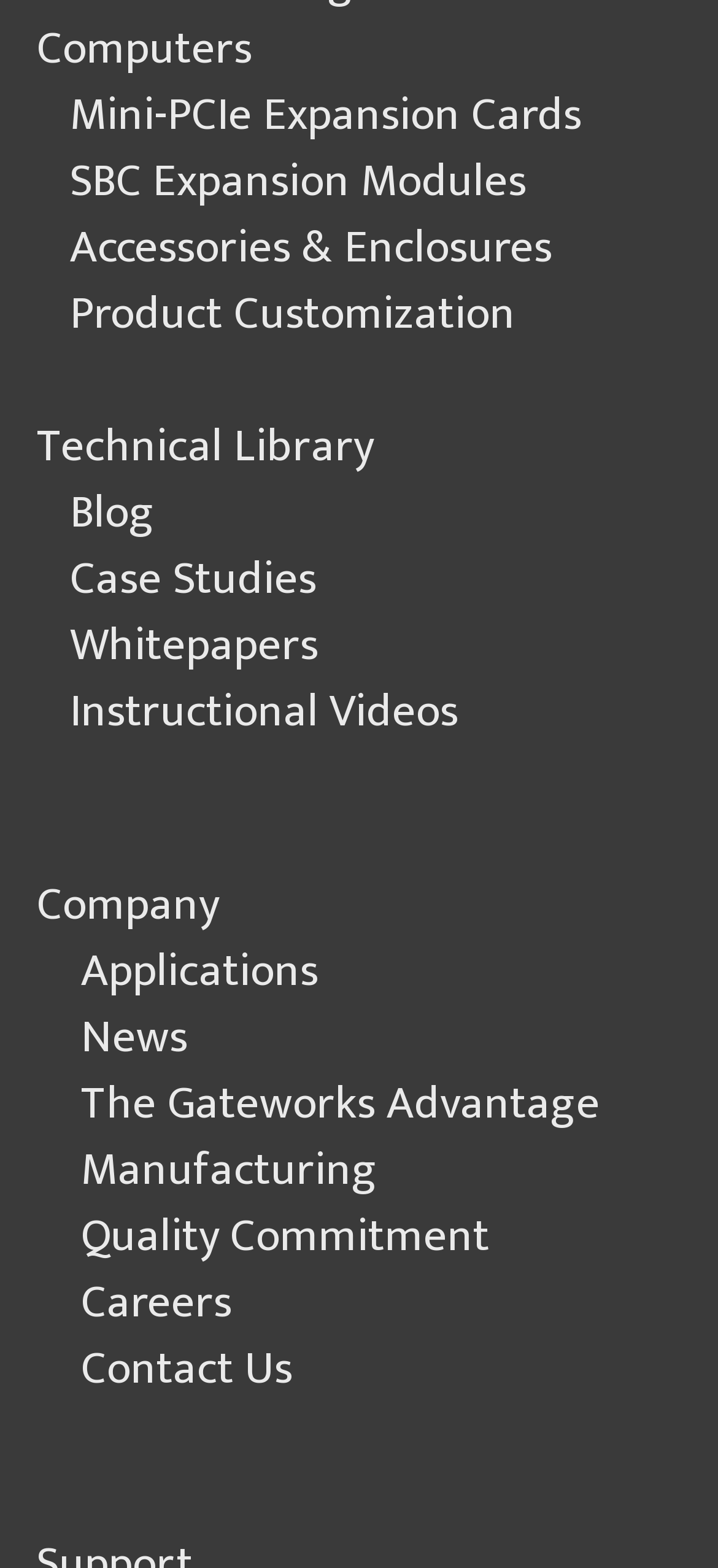How many links are there on the webpage?
Based on the screenshot, respond with a single word or phrase.

17